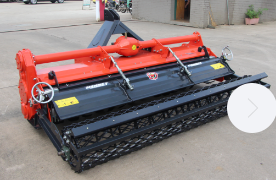What is the ideal operation size for this implement?
Please answer the question with as much detail as possible using the screenshot.

The caption states that the implement features two large, horizontally positioned tines that assist in achieving a thorough tilth, making it ideal for small to medium-sized farming operations.